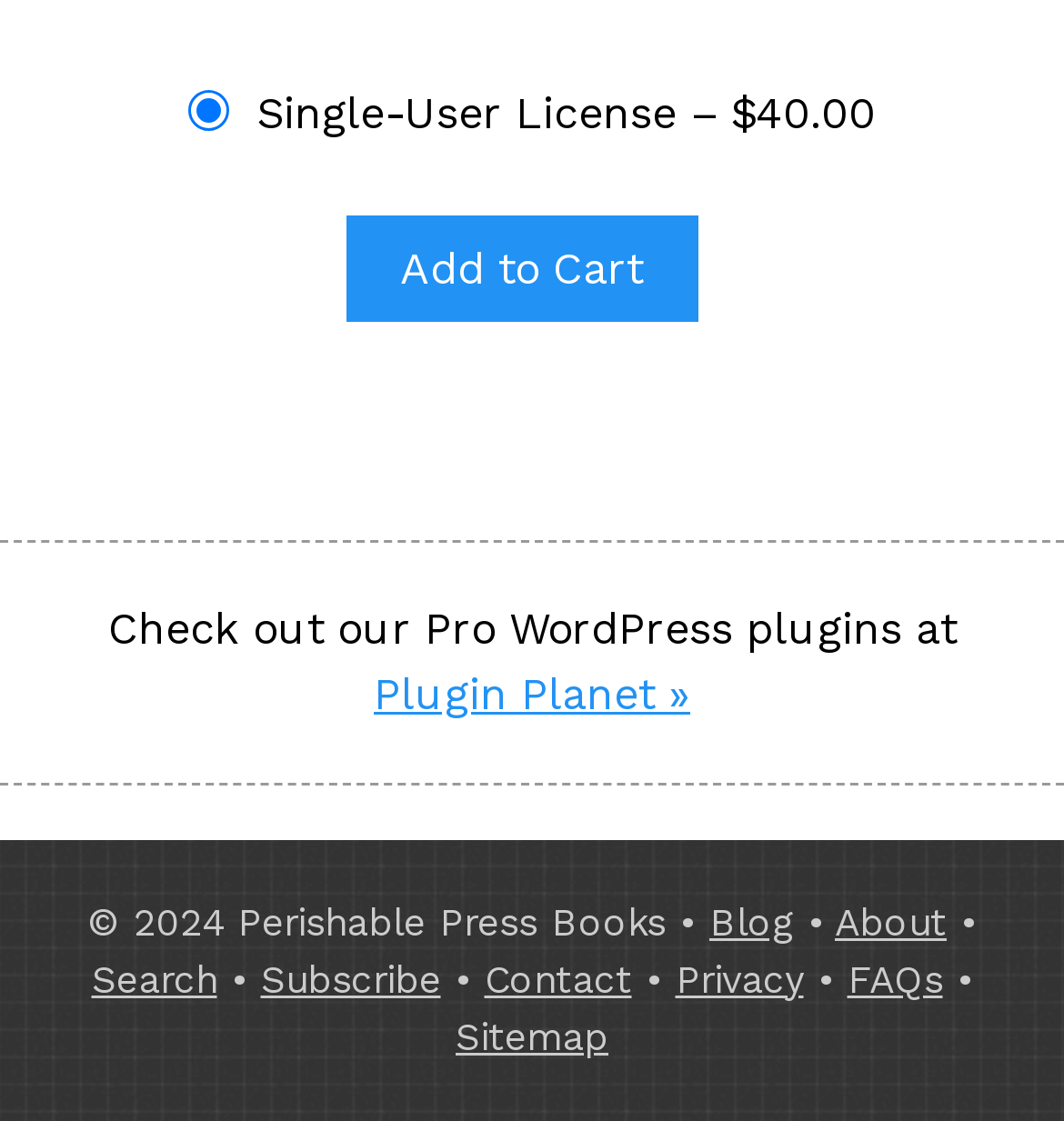Respond with a single word or phrase for the following question: 
What is the price of the Single-User License?

$40.00